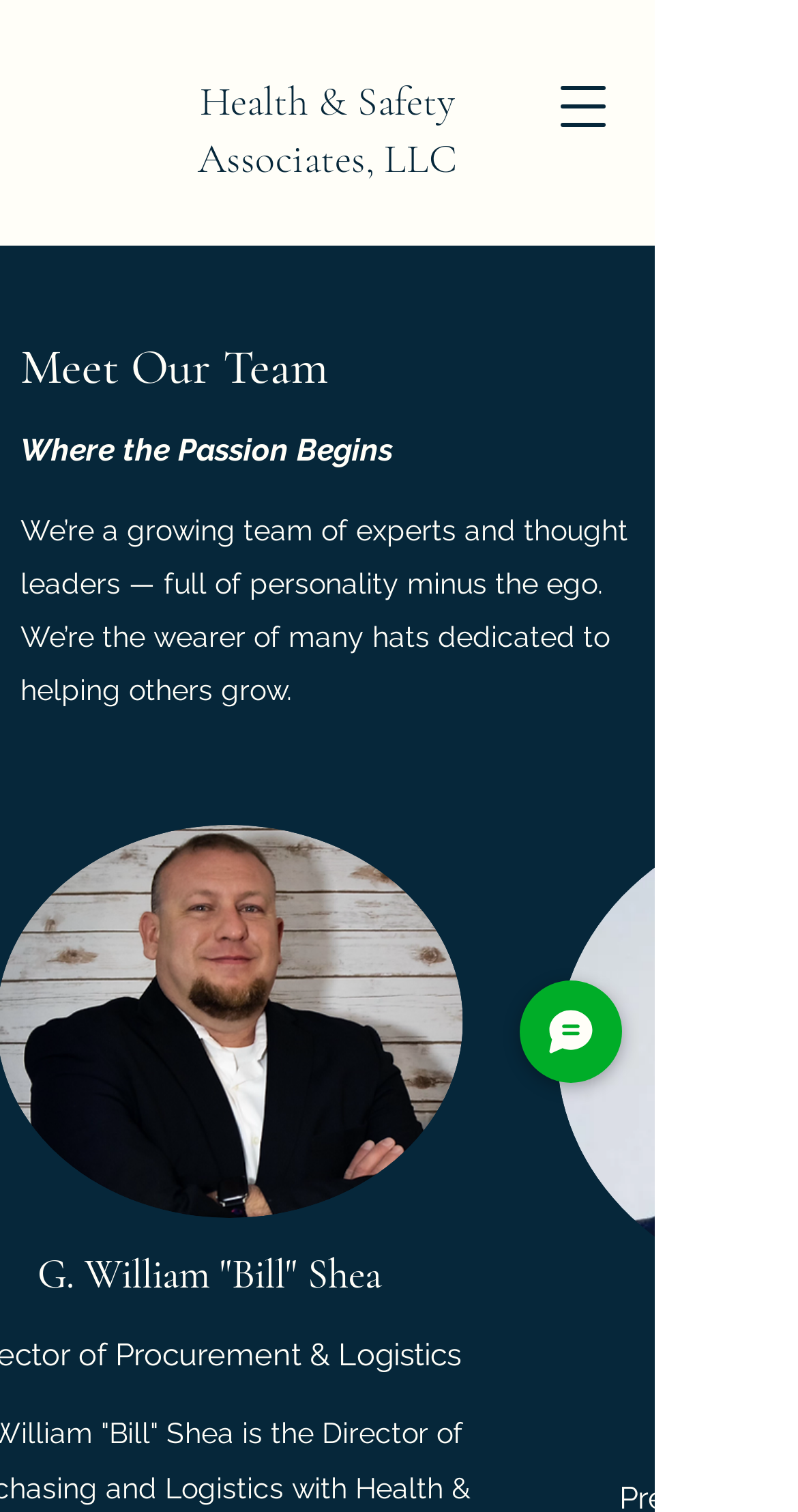What is the theme of the image below the team description?
Refer to the image and provide a one-word or short phrase answer.

Person